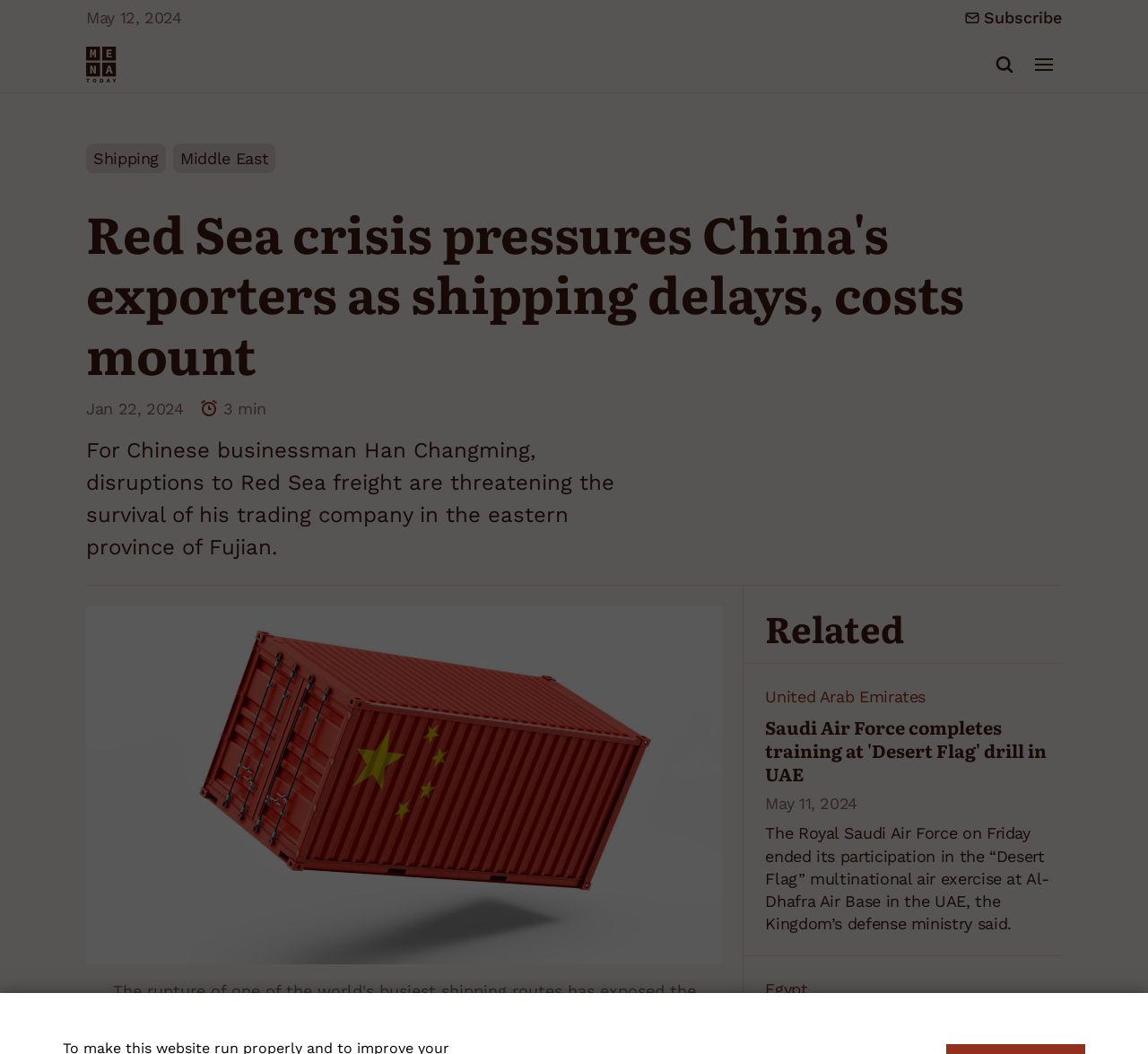Provide a thorough summary of the webpage.

This webpage appears to be a news article from MENA Today, with a focus on the Red Sea crisis and its impact on China's exporters. At the top of the page, there is a header section with links to "Skip to main content", "Subscribe", and "MENA Today", accompanied by a small logo image. A search bar and a "Go" button are also located in this section.

Below the header, there is a subheader section with links to "Shipping" and "Middle East", followed by a main heading that reads "Red Sea crisis pressures China's exporters as shipping delays, costs mount". The article's publication date, "Jan 22, 2024", and a "3 min" read time indicator are displayed nearby.

The main article content begins with a summary paragraph that describes how disruptions to Red Sea freight are threatening the survival of a Chinese businessman's trading company in Fujian. This is followed by a large image that takes up a significant portion of the page.

Below the image, there is a "Related" section that lists several related news articles. The first article is about the United Arab Emirates, with a heading that reads "Saudi Air Force completes training at 'Desert Flag' drill in UAE". This article has a link to read more, a publication date of "May 11, 2024", and a brief summary paragraph. The second article is about Egypt, but its content is not fully displayed on this page.

Overall, the webpage has a clean and organized layout, with clear headings and concise text. The use of images and related article links adds visual interest and provides additional context to the main article.